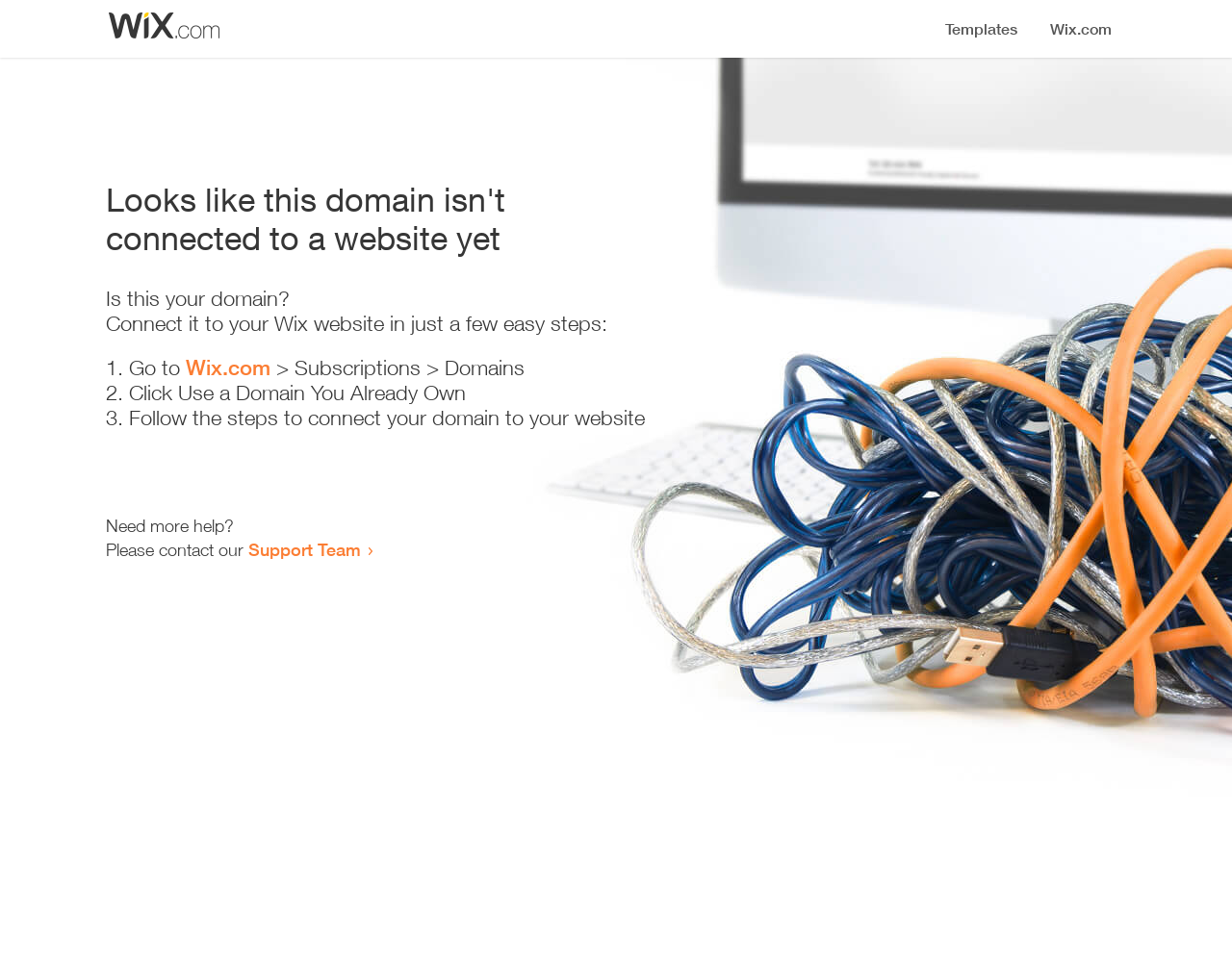Find and extract the text of the primary heading on the webpage.

Looks like this domain isn't
connected to a website yet